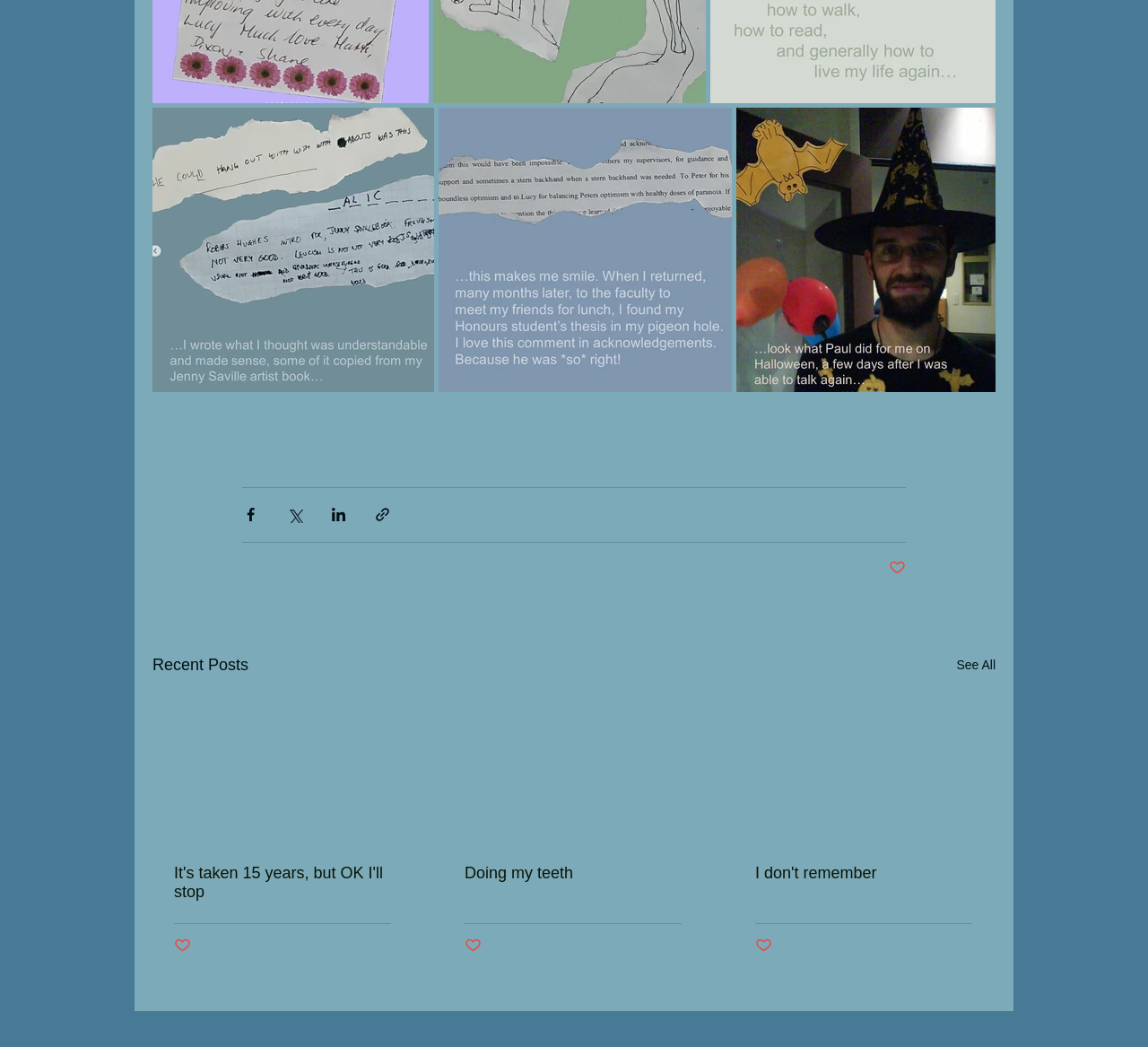Please find the bounding box coordinates of the element's region to be clicked to carry out this instruction: "View recent post".

[0.133, 0.665, 0.359, 0.805]